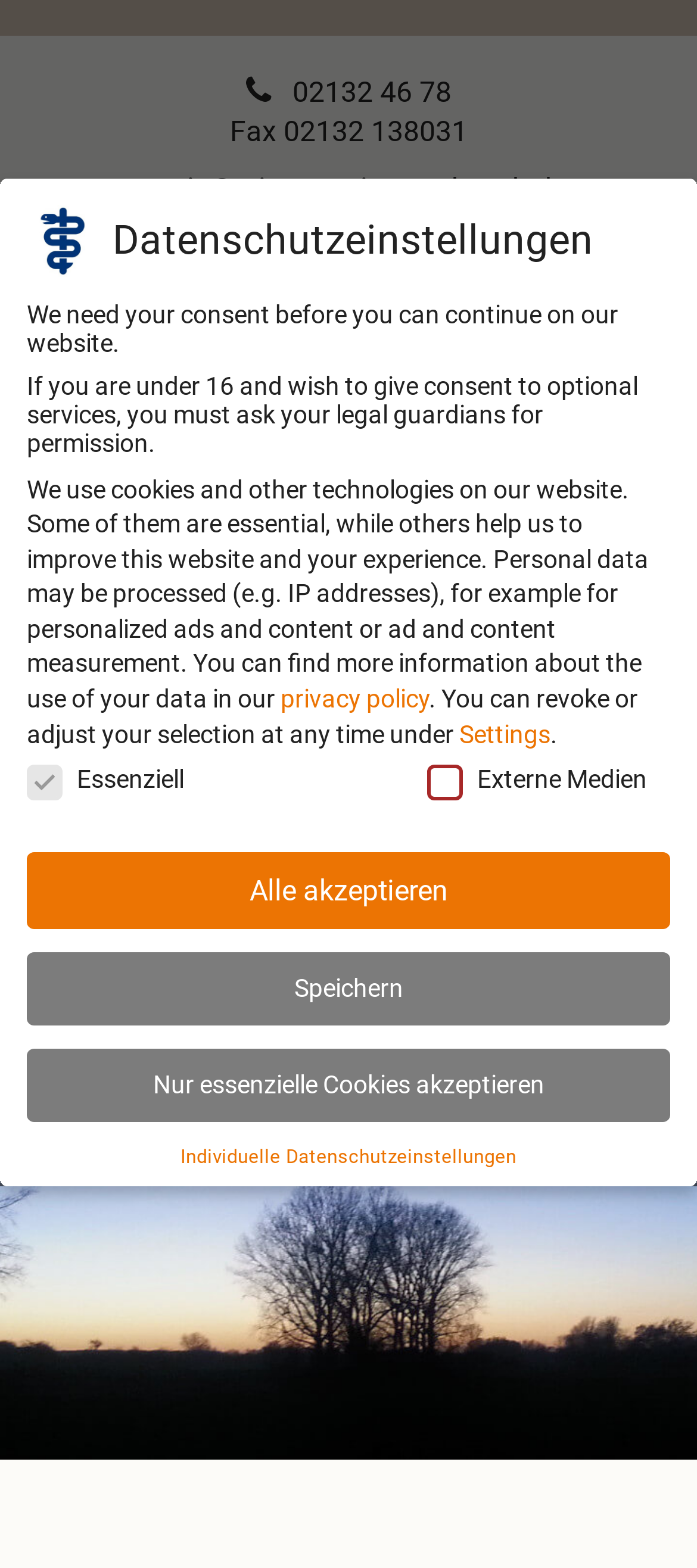Refer to the screenshot and answer the following question in detail:
What is the fax number of the practice?

The fax number is mentioned in the StaticText element 'Fax 02132 138031' which is located in the complementary section of the webpage.